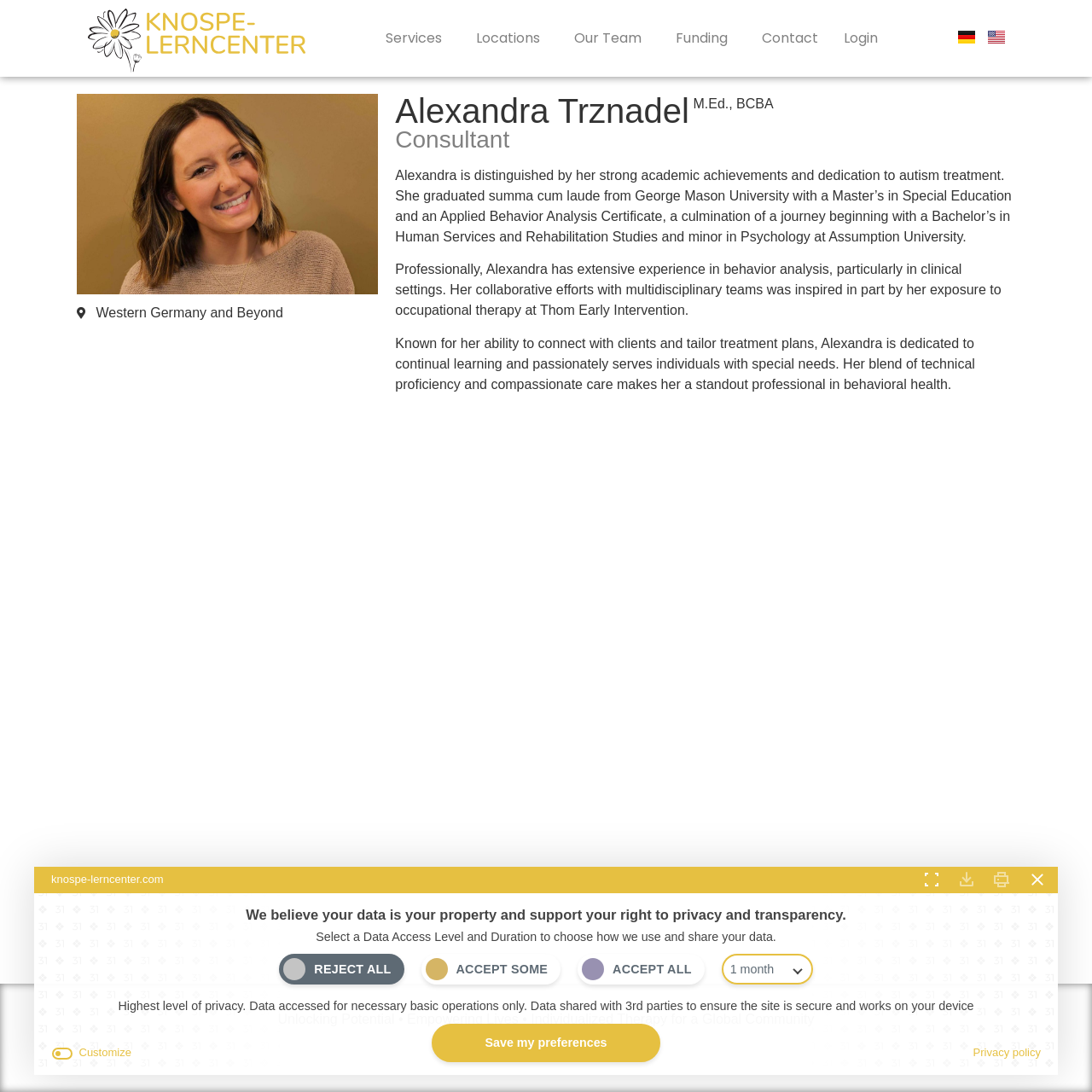Please provide the bounding box coordinates for the element that needs to be clicked to perform the following instruction: "Click Order Homework Help". The coordinates should be given as four float numbers between 0 and 1, i.e., [left, top, right, bottom].

None